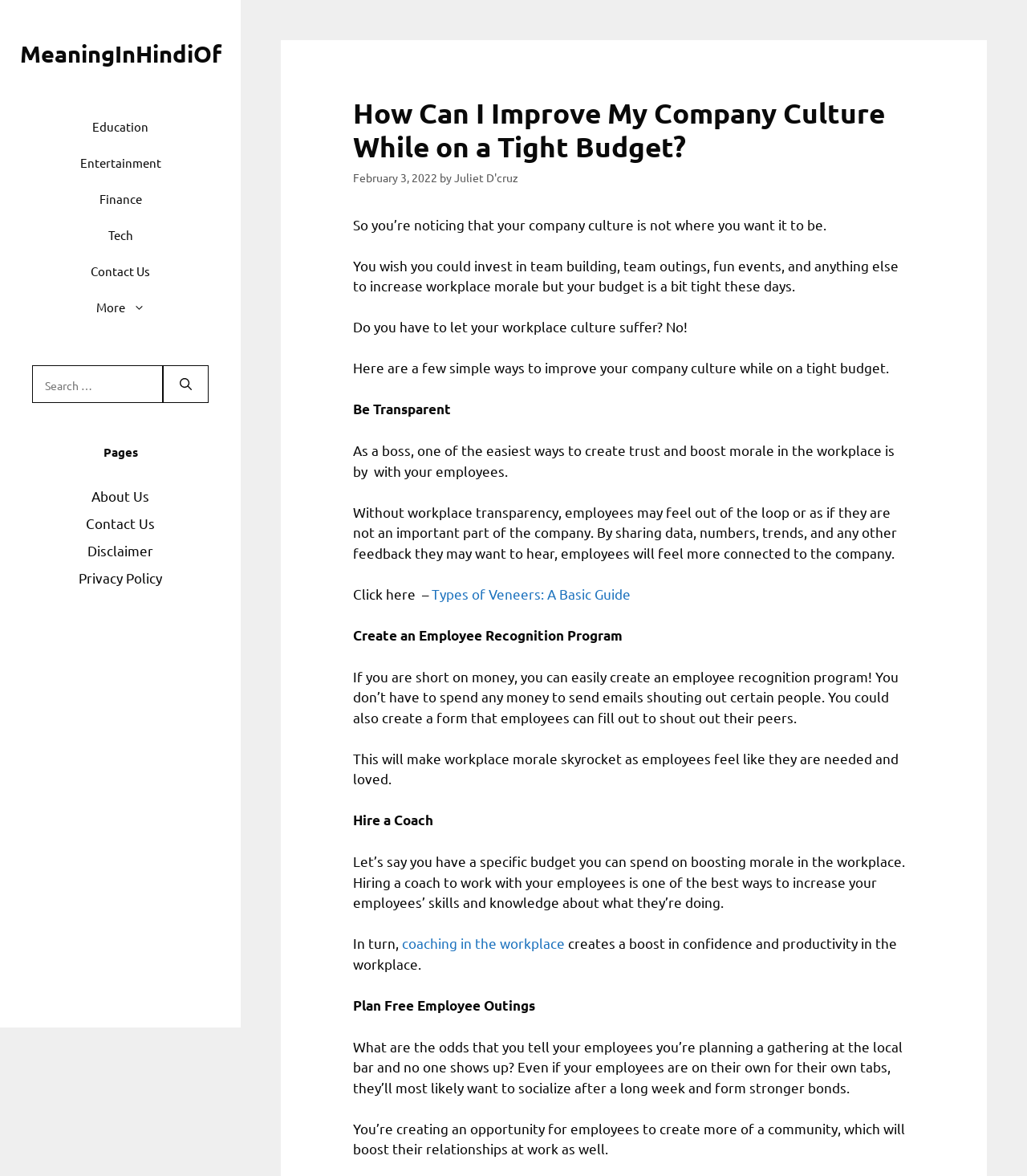Please locate the bounding box coordinates of the element that should be clicked to achieve the given instruction: "Contact Us".

[0.073, 0.215, 0.162, 0.246]